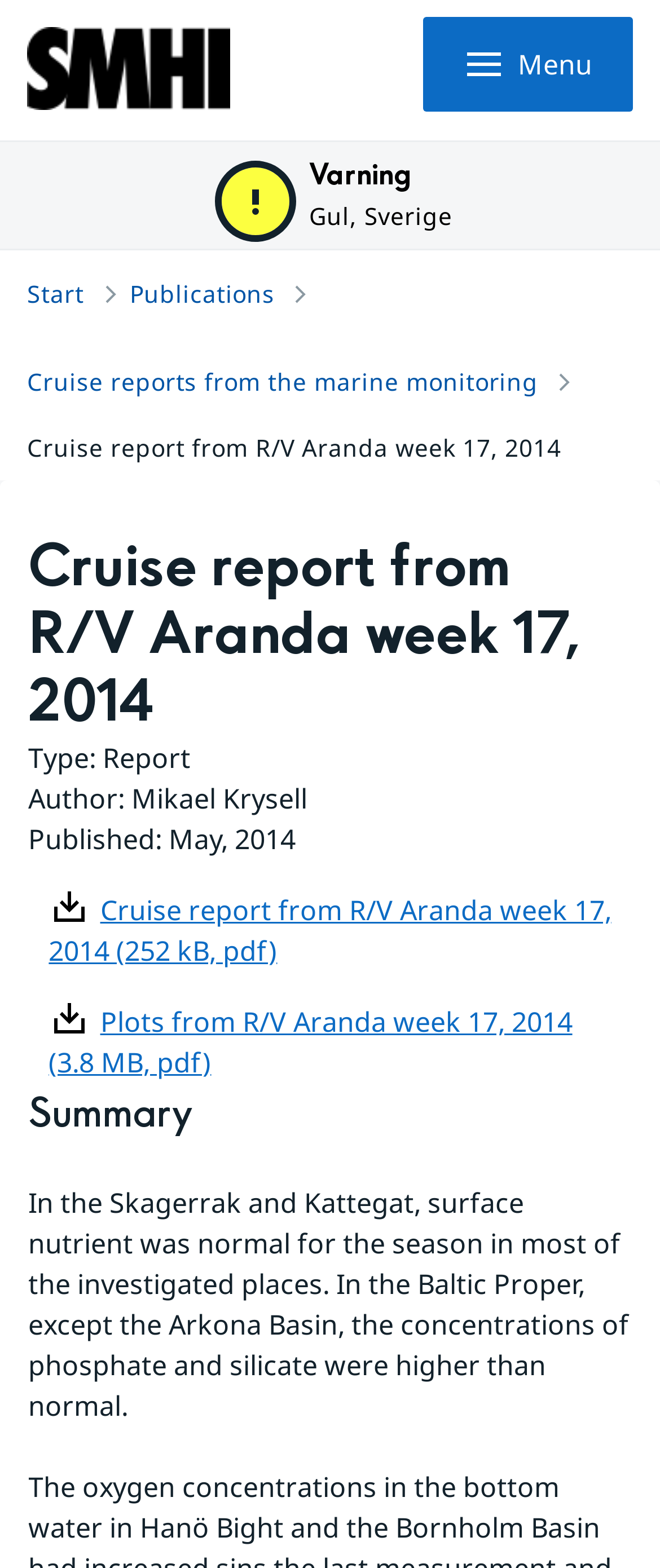Find and provide the bounding box coordinates for the UI element described here: "VarningGul, Sverige". The coordinates should be given as four float numbers between 0 and 1: [left, top, right, bottom].

[0.314, 0.098, 0.686, 0.158]